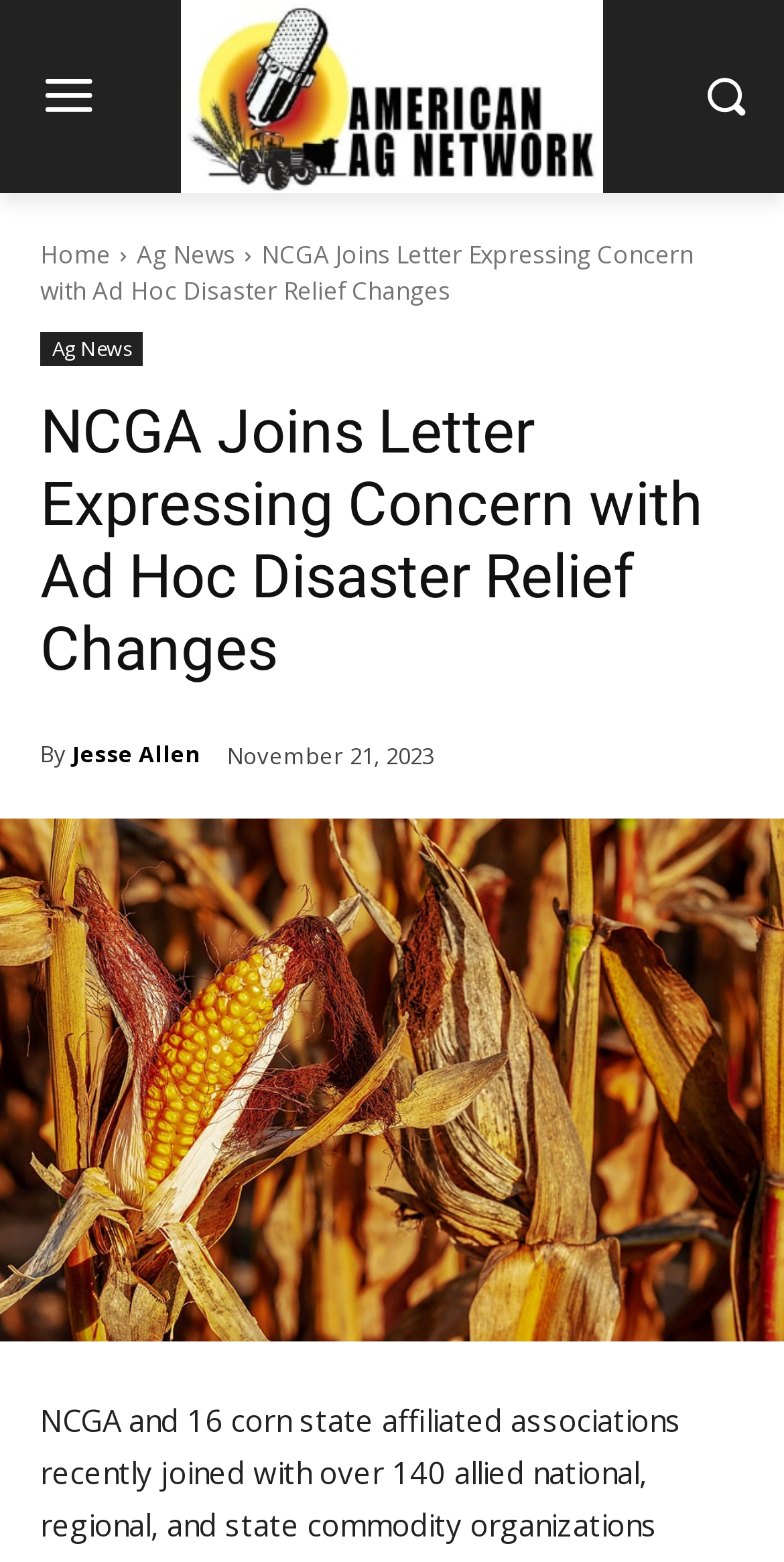What is the main topic of the article?
Please respond to the question with a detailed and thorough explanation.

I inferred the main topic of the article by reading the heading, which is 'NCGA Joins Letter Expressing Concern with Ad Hoc Disaster Relief Changes'.